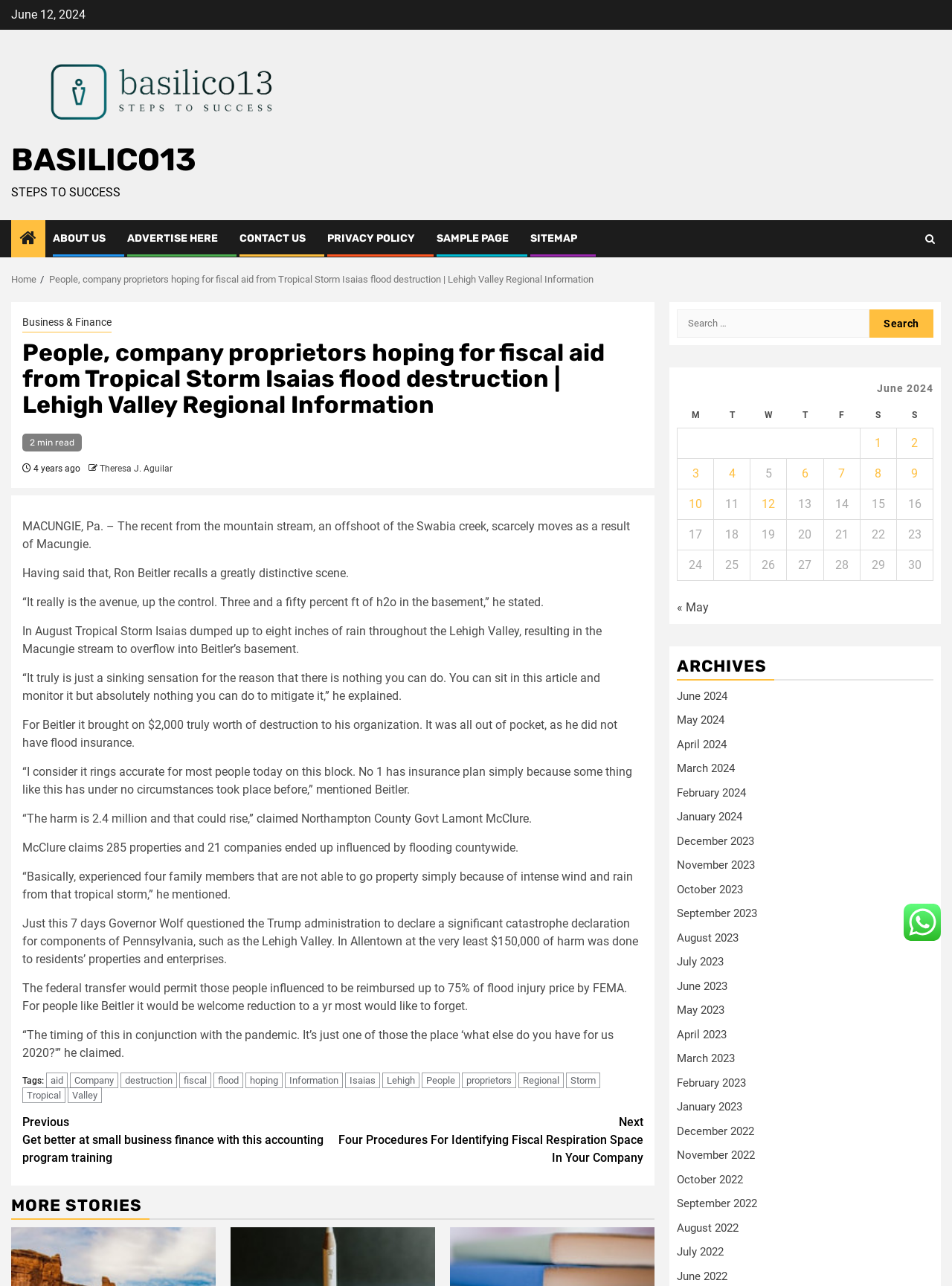Based on the element description, predict the bounding box coordinates (top-left x, top-left y, bottom-right x, bottom-right y) for the UI element in the screenshot: parent_node: Search for: value="Search"

[0.913, 0.24, 0.98, 0.262]